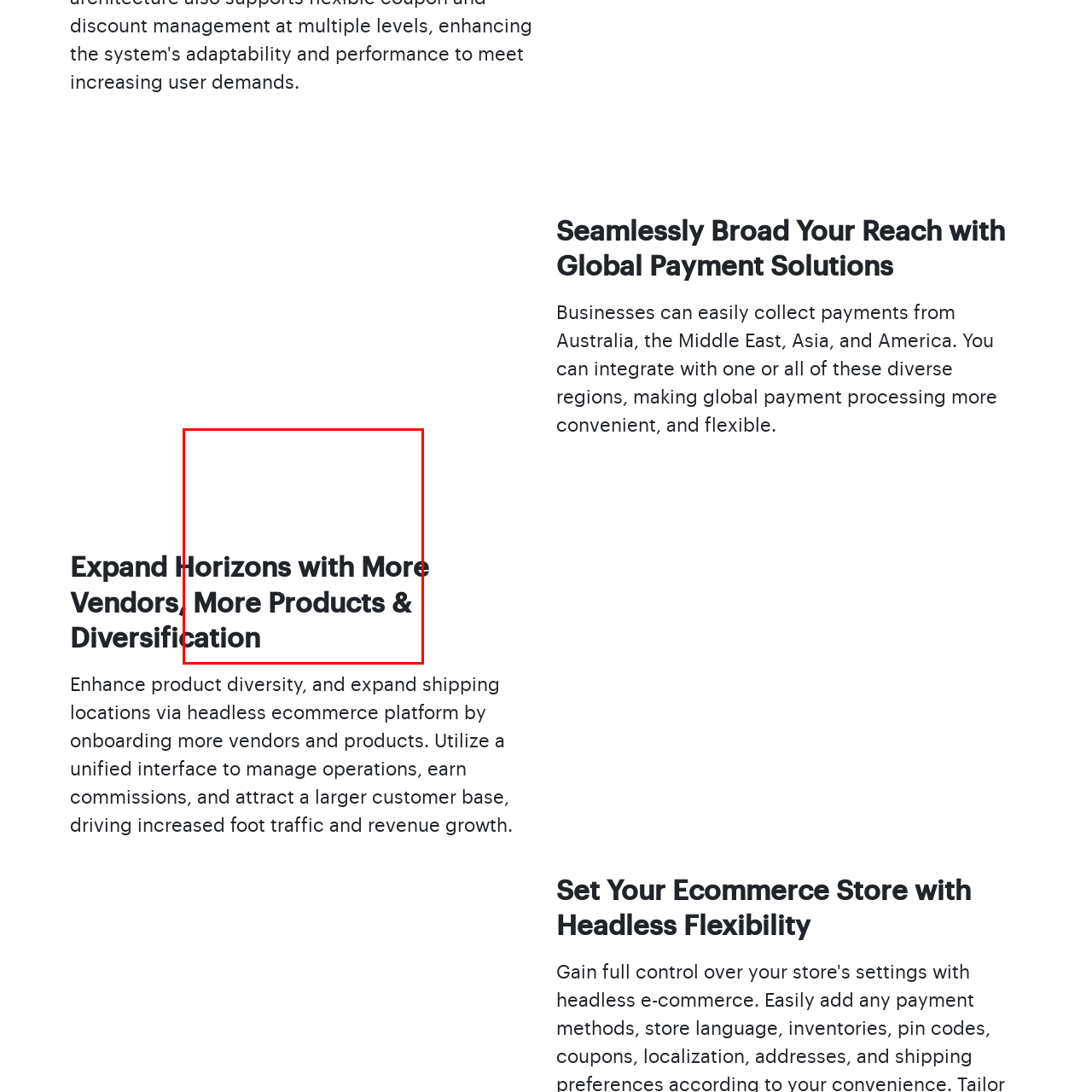Using the image highlighted in the red border, answer the following question concisely with a word or phrase:
What is the result of leveraging a unified interface for operational management?

Increased customer engagement